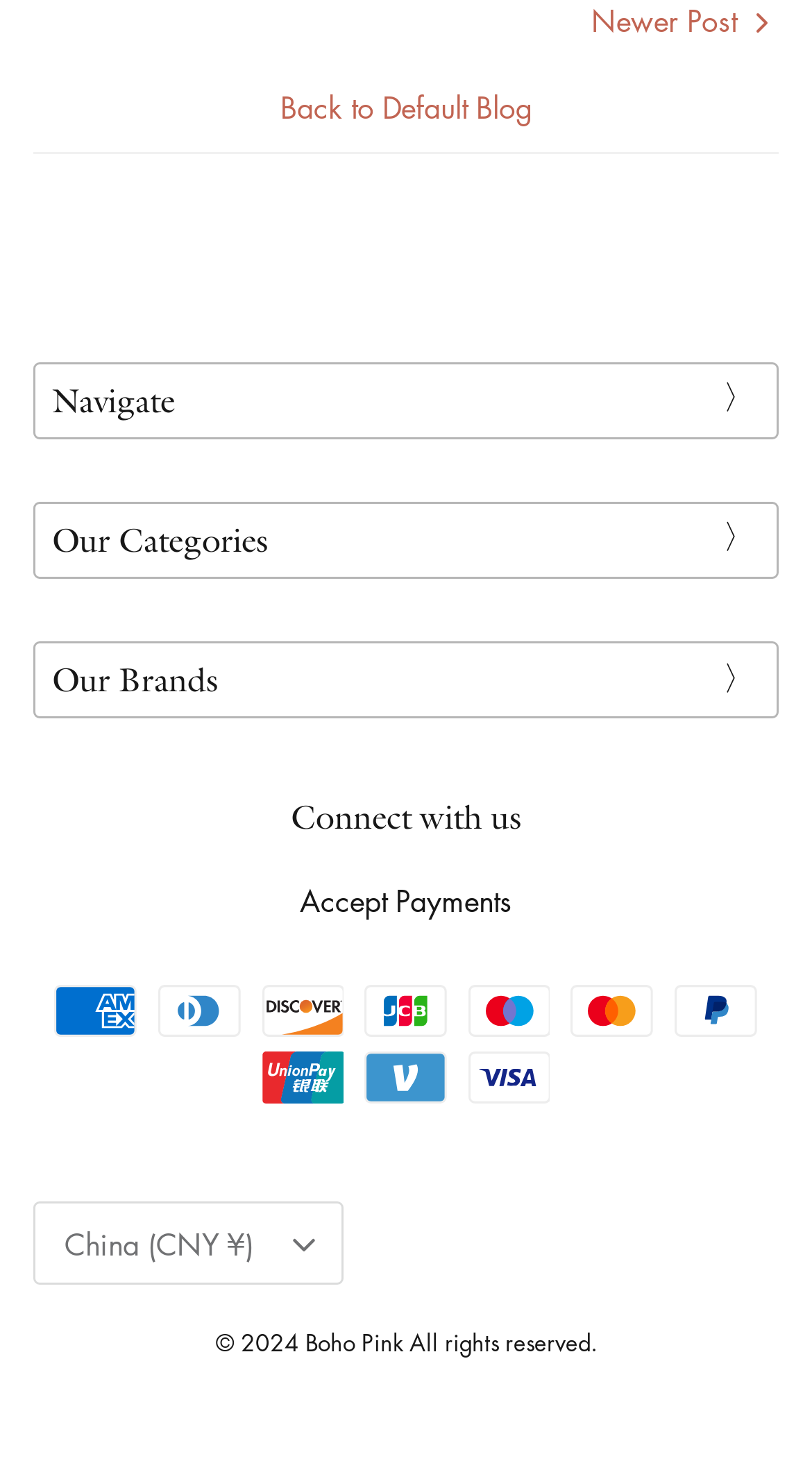Using the details from the image, please elaborate on the following question: What is the copyright year?

I found the copyright information at the bottom of the webpage, which states '© 2024', indicating that the copyright year is 2024.